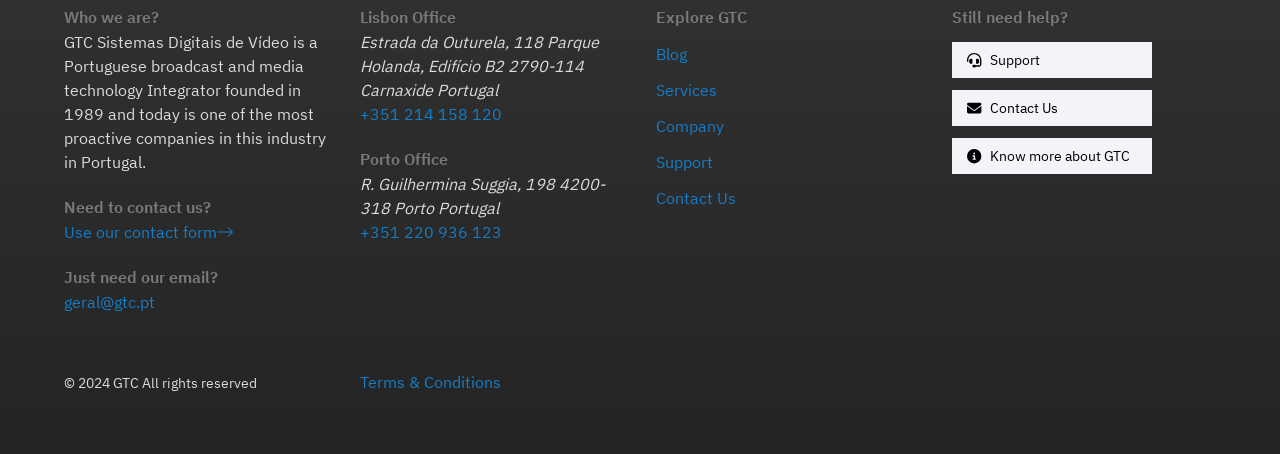Please specify the bounding box coordinates in the format (top-left x, top-left y, bottom-right x, bottom-right y), with values ranging from 0 to 1. Identify the bounding box for the UI component described as follows: Use our contact form

[0.05, 0.488, 0.182, 0.532]